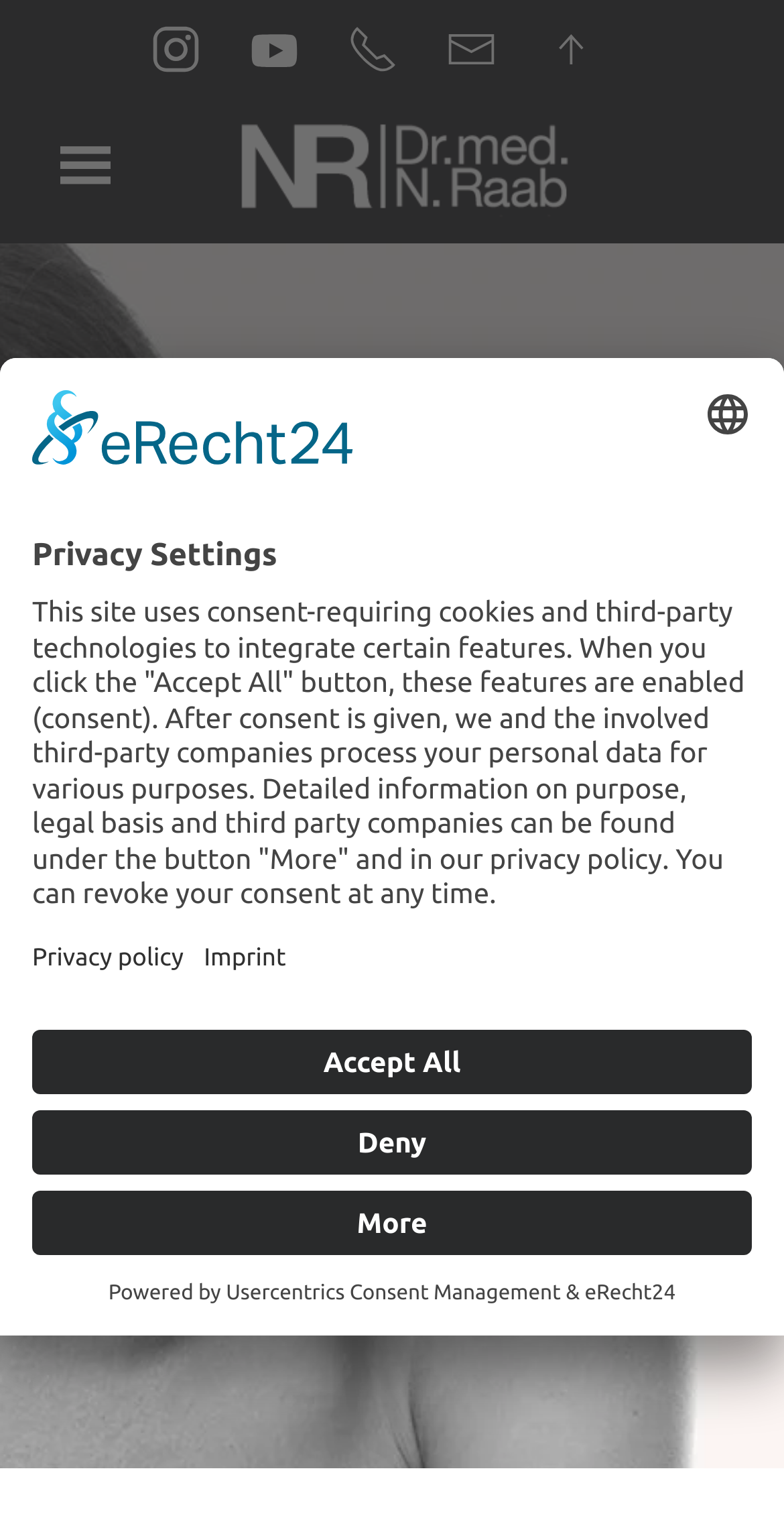Using the webpage screenshot, locate the HTML element that fits the following description and provide its bounding box: "Skip to main content".

[0.141, 0.076, 0.513, 0.098]